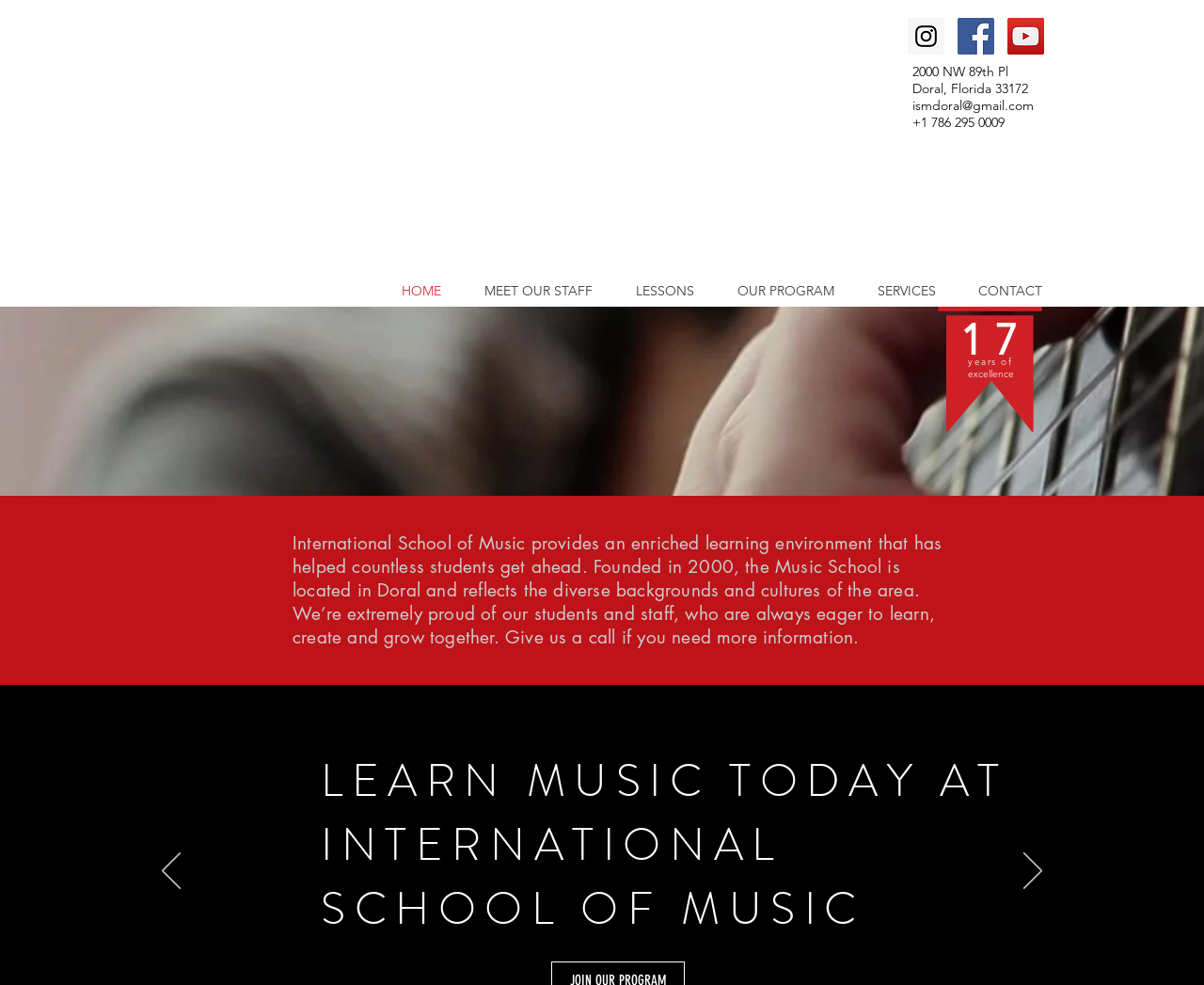Show me the bounding box coordinates of the clickable region to achieve the task as per the instruction: "Click the email link".

[0.758, 0.098, 0.859, 0.116]